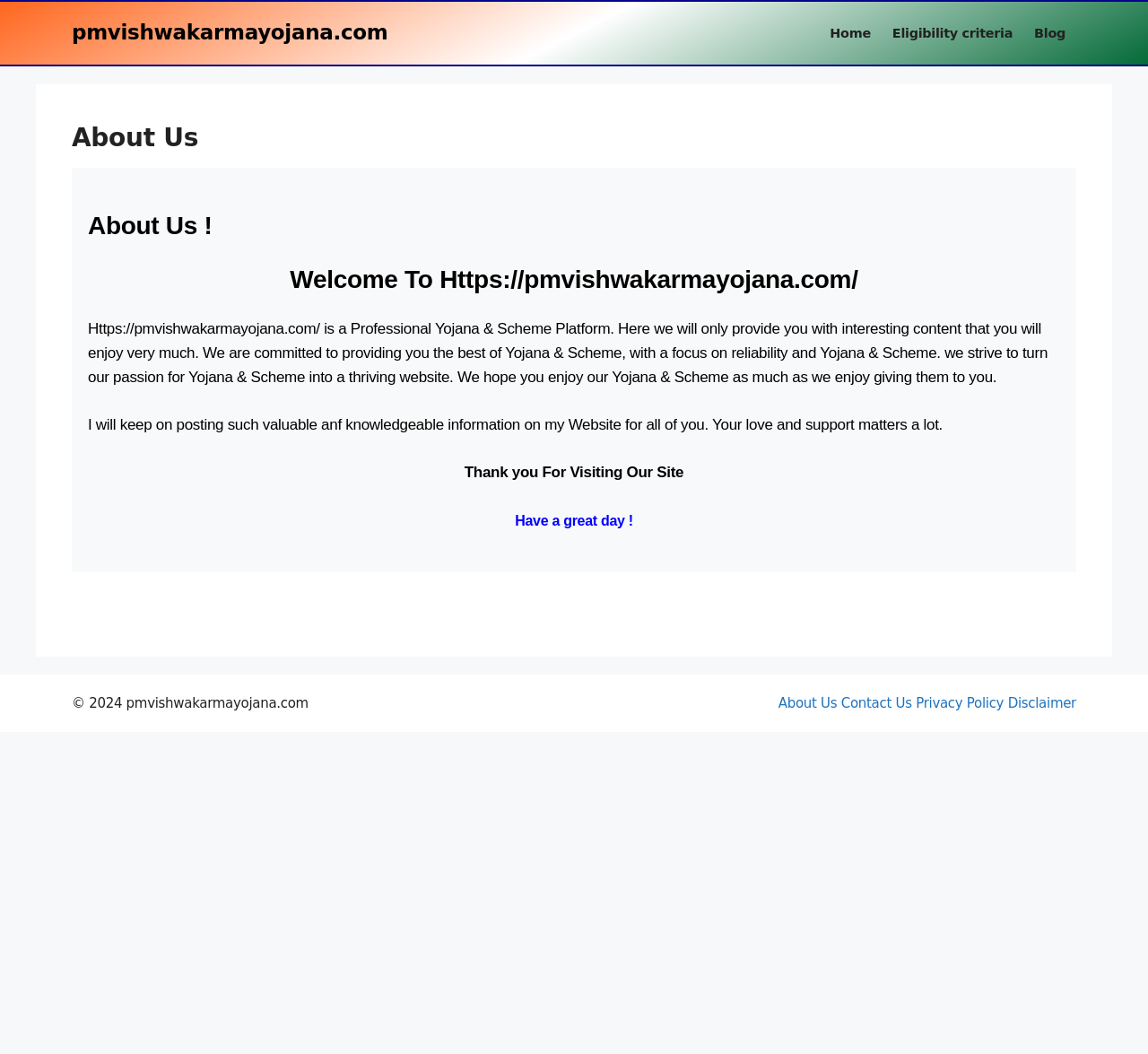Locate and provide the bounding box coordinates for the HTML element that matches this description: "Disclaimer".

[0.878, 0.66, 0.938, 0.675]